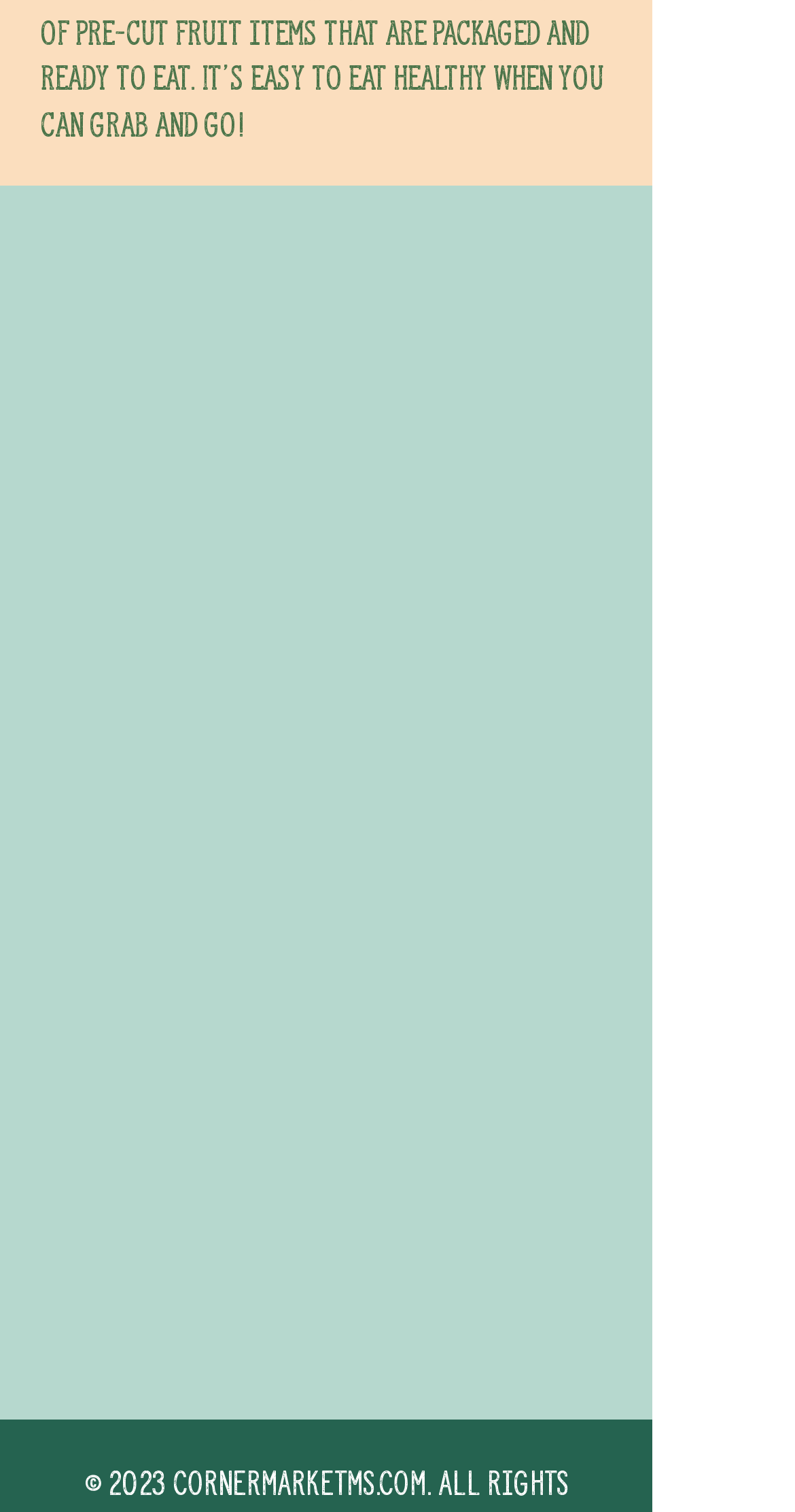Please find and report the bounding box coordinates of the element to click in order to perform the following action: "Find a location". The coordinates should be expressed as four float numbers between 0 and 1, in the format [left, top, right, bottom].

[0.455, 0.412, 0.688, 0.447]